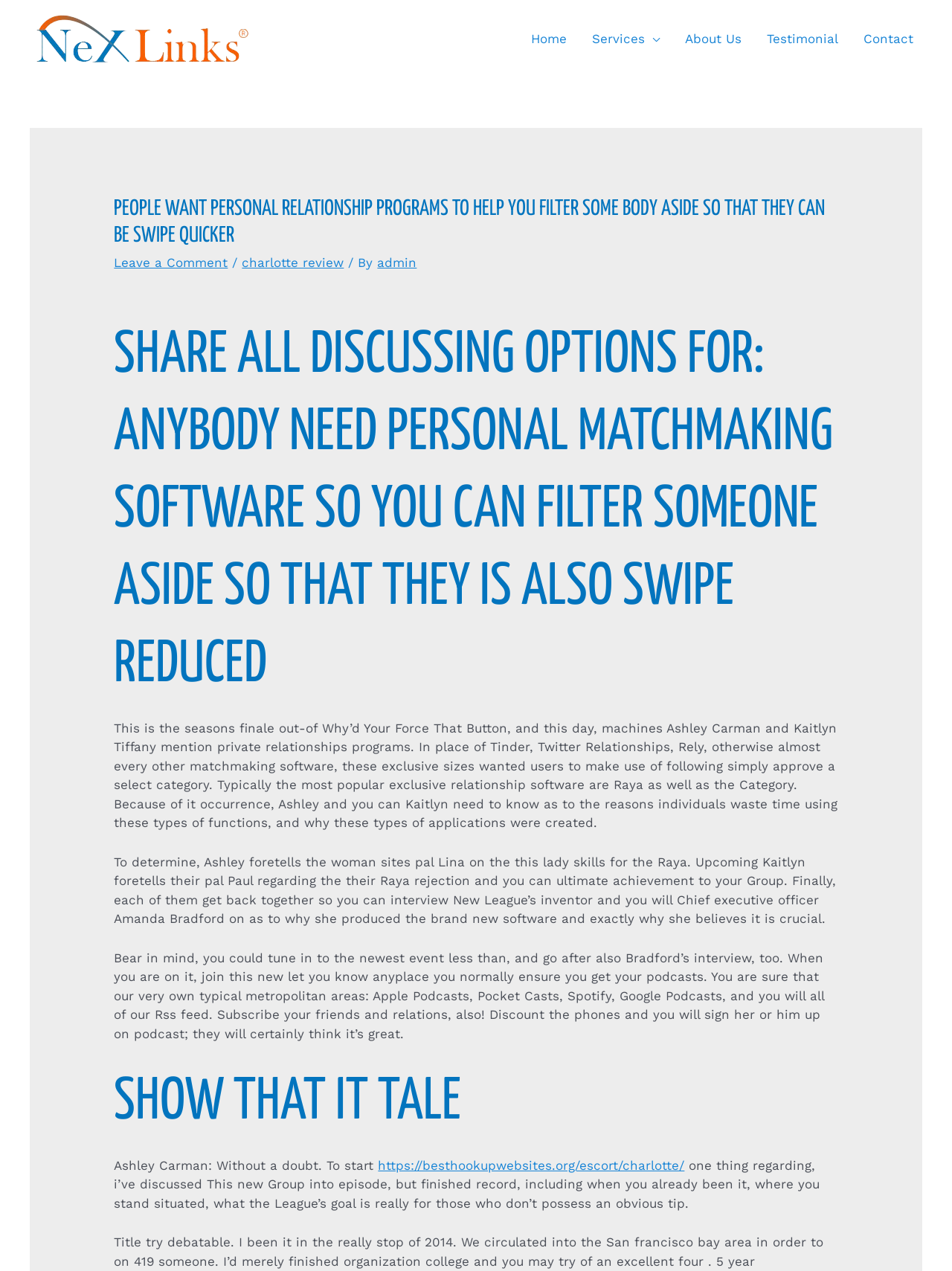Can you provide the bounding box coordinates for the element that should be clicked to implement the instruction: "Click the 'Leave a Comment' link"?

[0.12, 0.201, 0.239, 0.212]